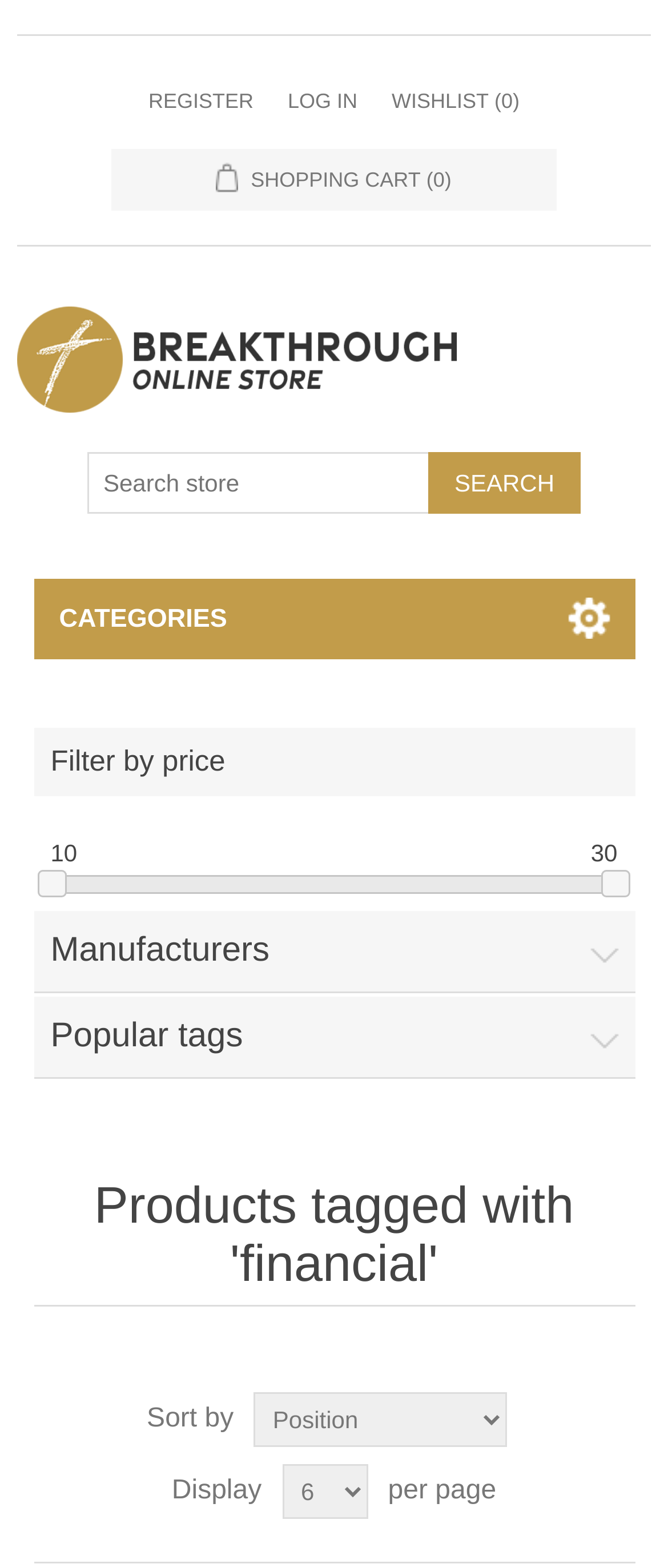Determine the bounding box coordinates for the area that should be clicked to carry out the following instruction: "register an account".

[0.222, 0.045, 0.379, 0.084]